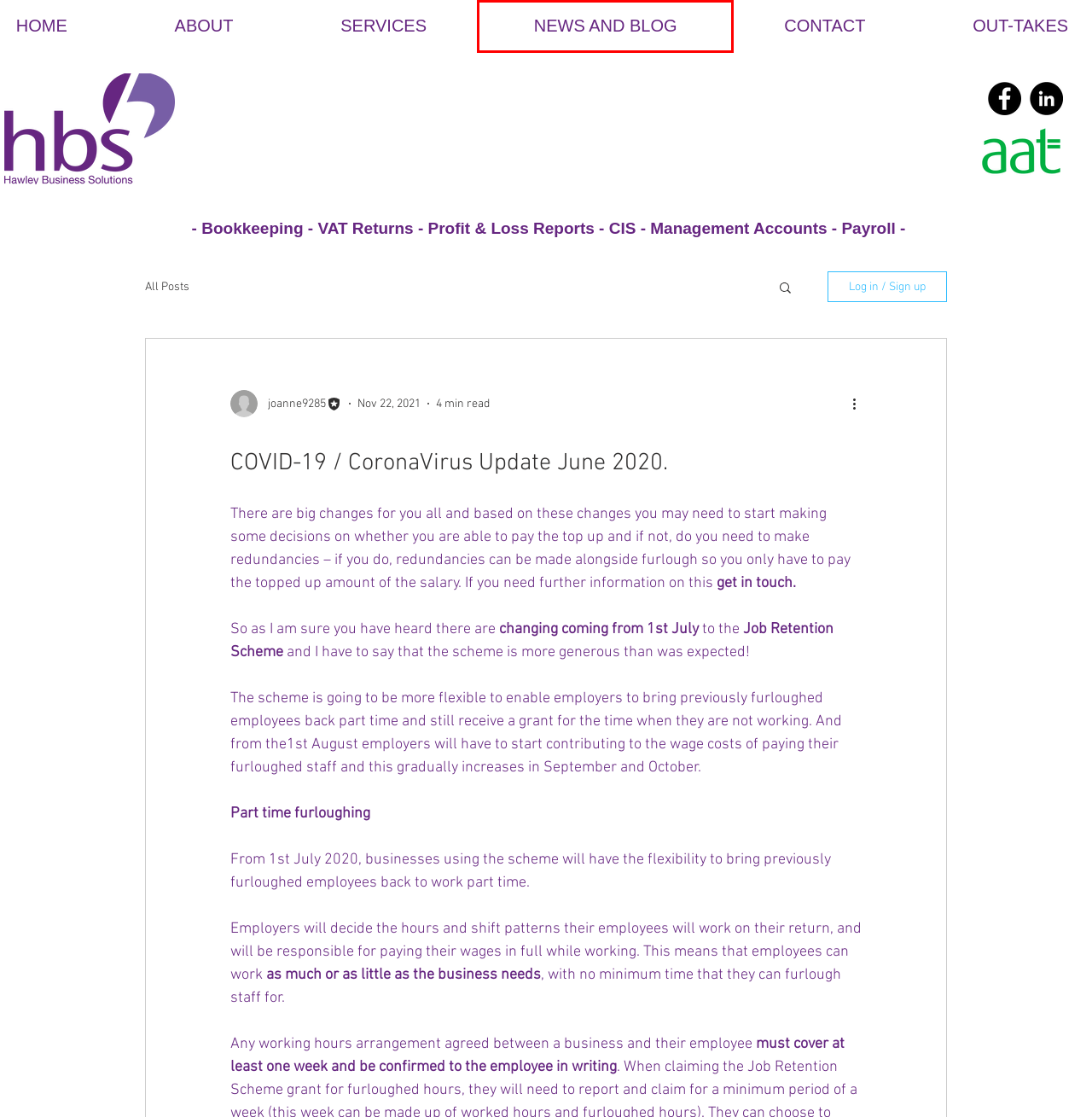Review the webpage screenshot provided, noting the red bounding box around a UI element. Choose the description that best matches the new webpage after clicking the element within the bounding box. The following are the options:
A. NEWS AND BLOG | HBS Hawley Business Solutions | Bookkeeping Finance Support in Halifax
B. Fi & Becs Design & Wording | Freelance Designer & Copywriter North West England
C. ABOUT | HBS Hawley Business Solutions | Bookkeeping Finance Support in Halifax
D. COVID-19 / Corona Virus Help.
E. Bookkeepers | HBS Hawley Business Solutions | Halifax
F. SERVICES | HBS Hawley Business Solutions | Bookkeeping Finance Support in Halifax
G. OUT-TAKES | HBS Hawley Business Solutions | Bookkeeping Finance Support in Halifax
H. CONTACT | HBS Hawley Business Solutions | Bookkeeping Finance Support in Halifax

A